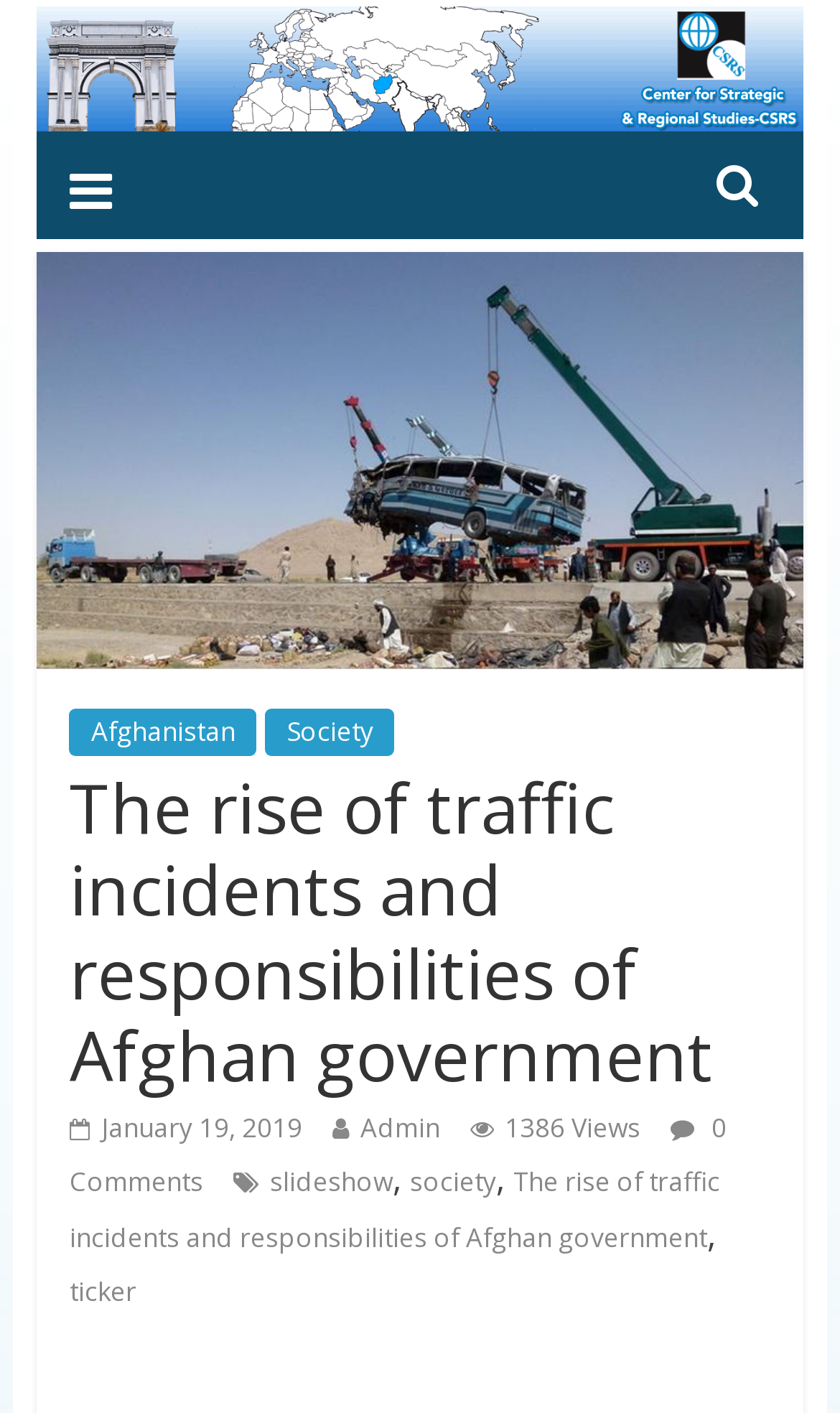Look at the image and answer the question in detail:
What is the number of comments on the article?

I found the number of comments by looking at the link element with the text ' 0 Comments' which is located below the views section and above the slideshow link.